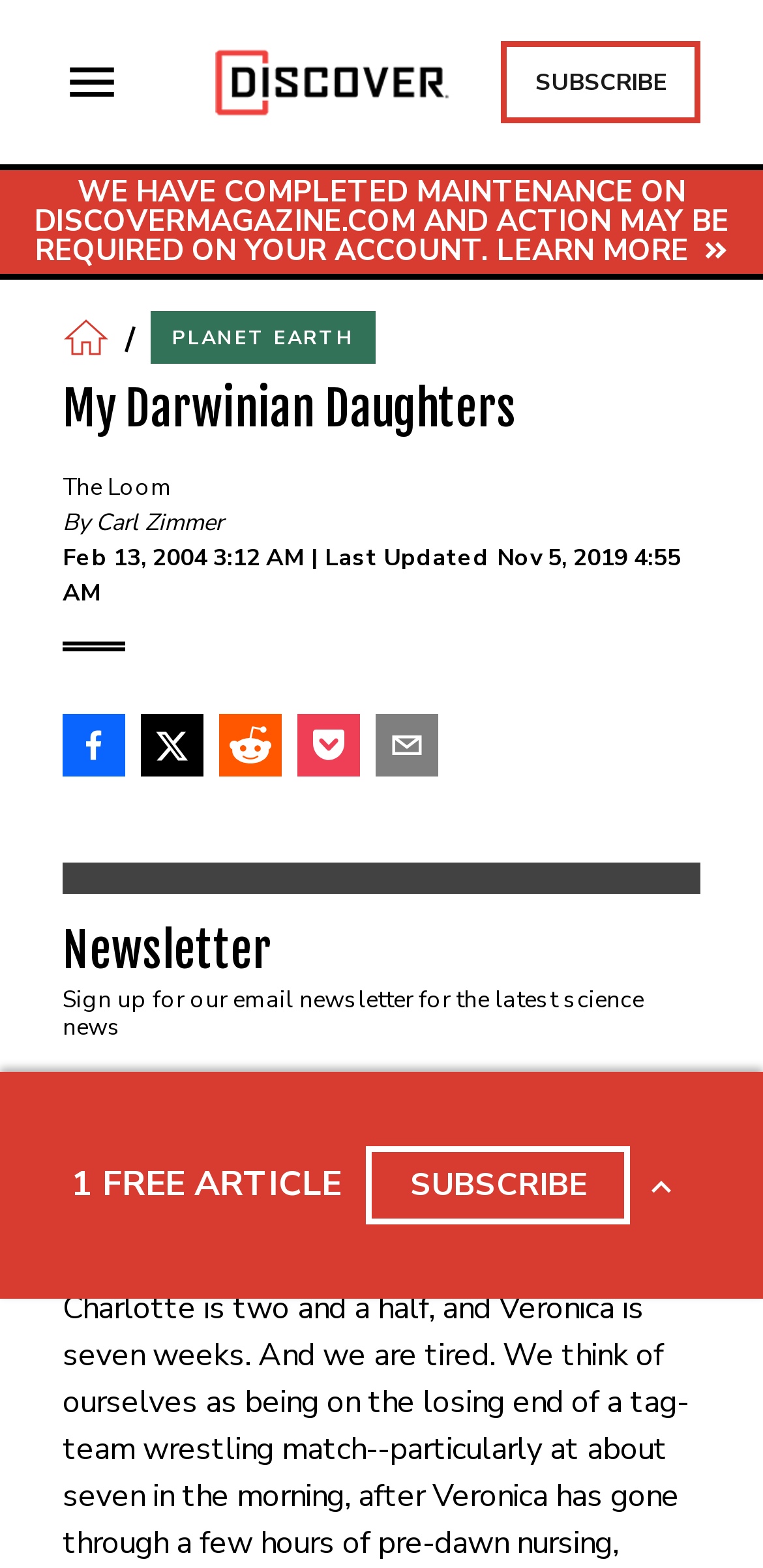Could you locate the bounding box coordinates for the section that should be clicked to accomplish this task: "Click the 'SUBSCRIBE' button".

[0.657, 0.026, 0.918, 0.079]